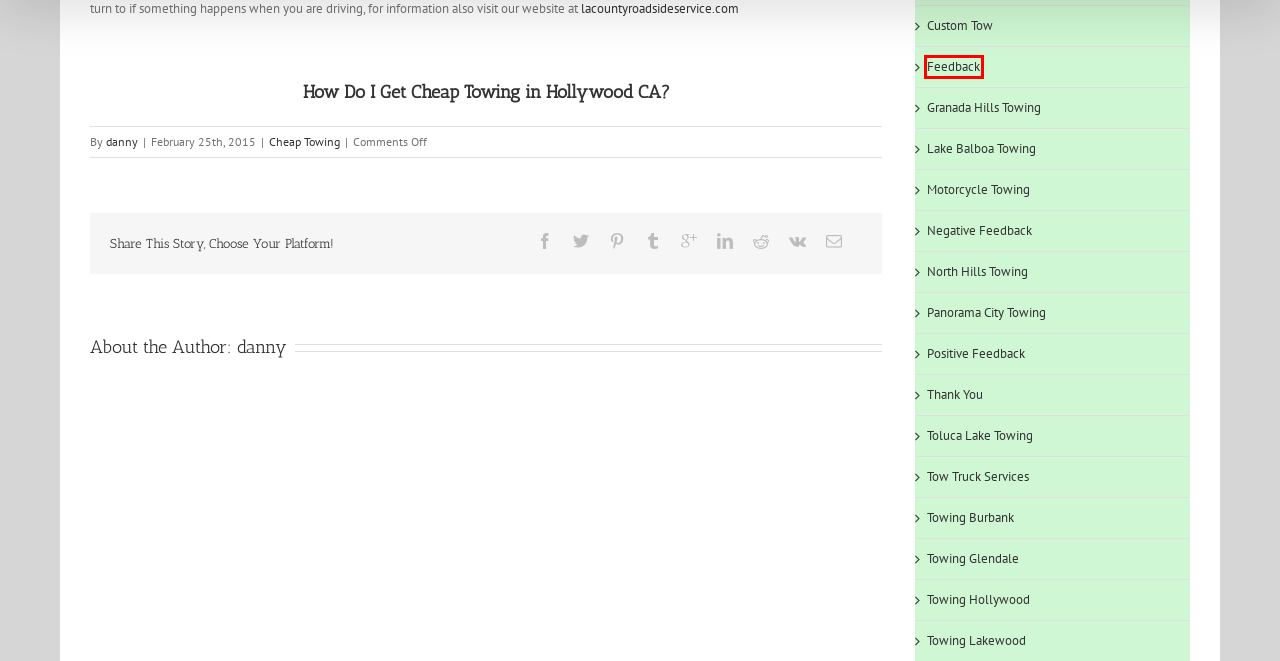Given a webpage screenshot with a red bounding box around a particular element, identify the best description of the new webpage that will appear after clicking on the element inside the red bounding box. Here are the candidates:
A. Granada Hills | LA County Roadside Services in Los Angeles County
B. Towing Company in Lakewood - LA County Roadside
C. Share Positive Experiences on Our Page - Anna's Towing
D. 24 Hour Service | Burbank Towing - Call LA County Roadside Service
E. Hollywood Towing, West Hollywood Towing - LA County Roadside
F. danny, Author at Los Angeles County Towing
G. Glendale Towing at Affordable Pricing - Anna's Towing
H. Share Your Experience With LA County - Anna's Towing

H